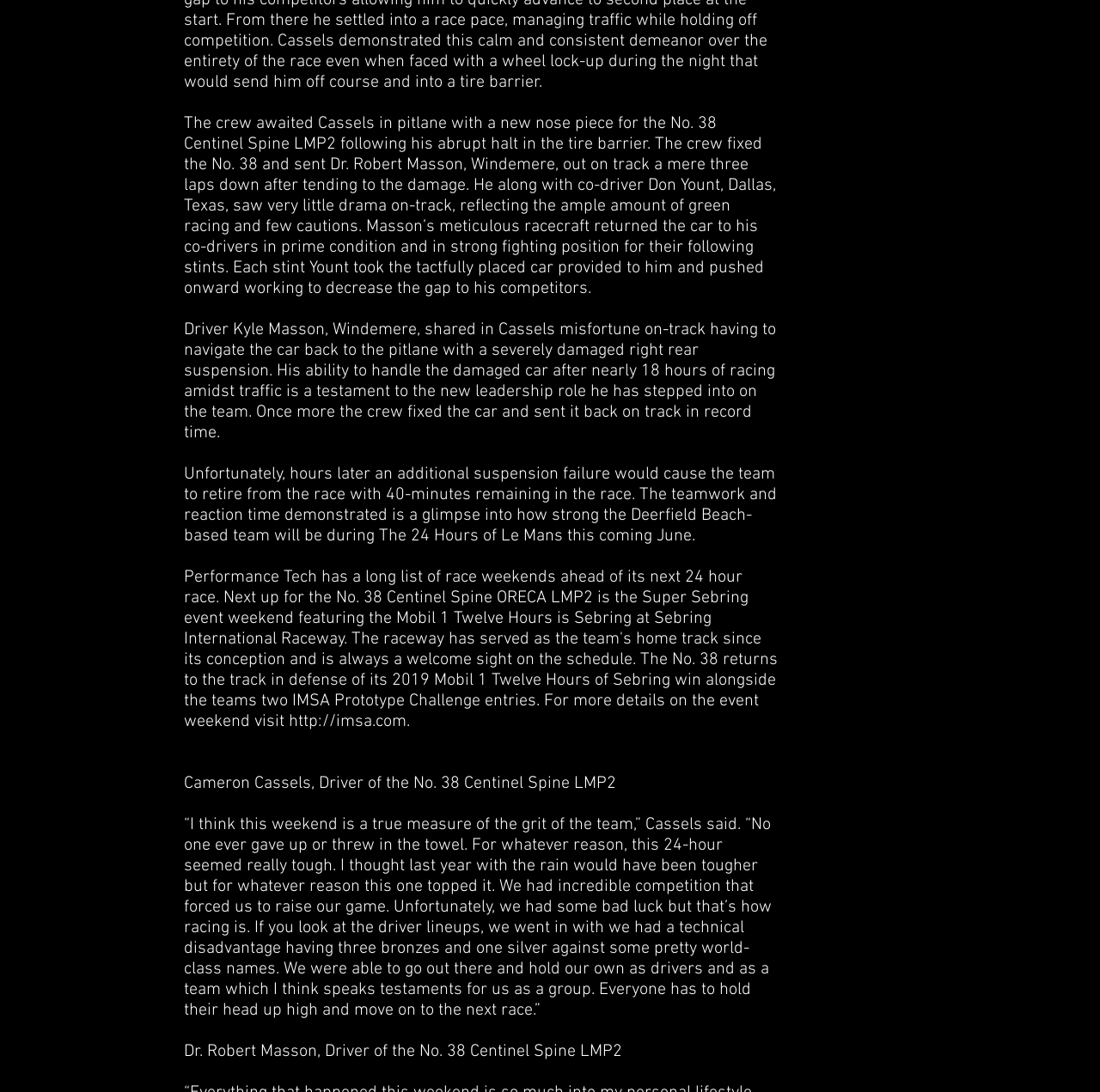Given the element description: "http://imsa.com", predict the bounding box coordinates of this UI element. The coordinates must be four float numbers between 0 and 1, given as [left, top, right, bottom].

[0.262, 0.651, 0.37, 0.67]